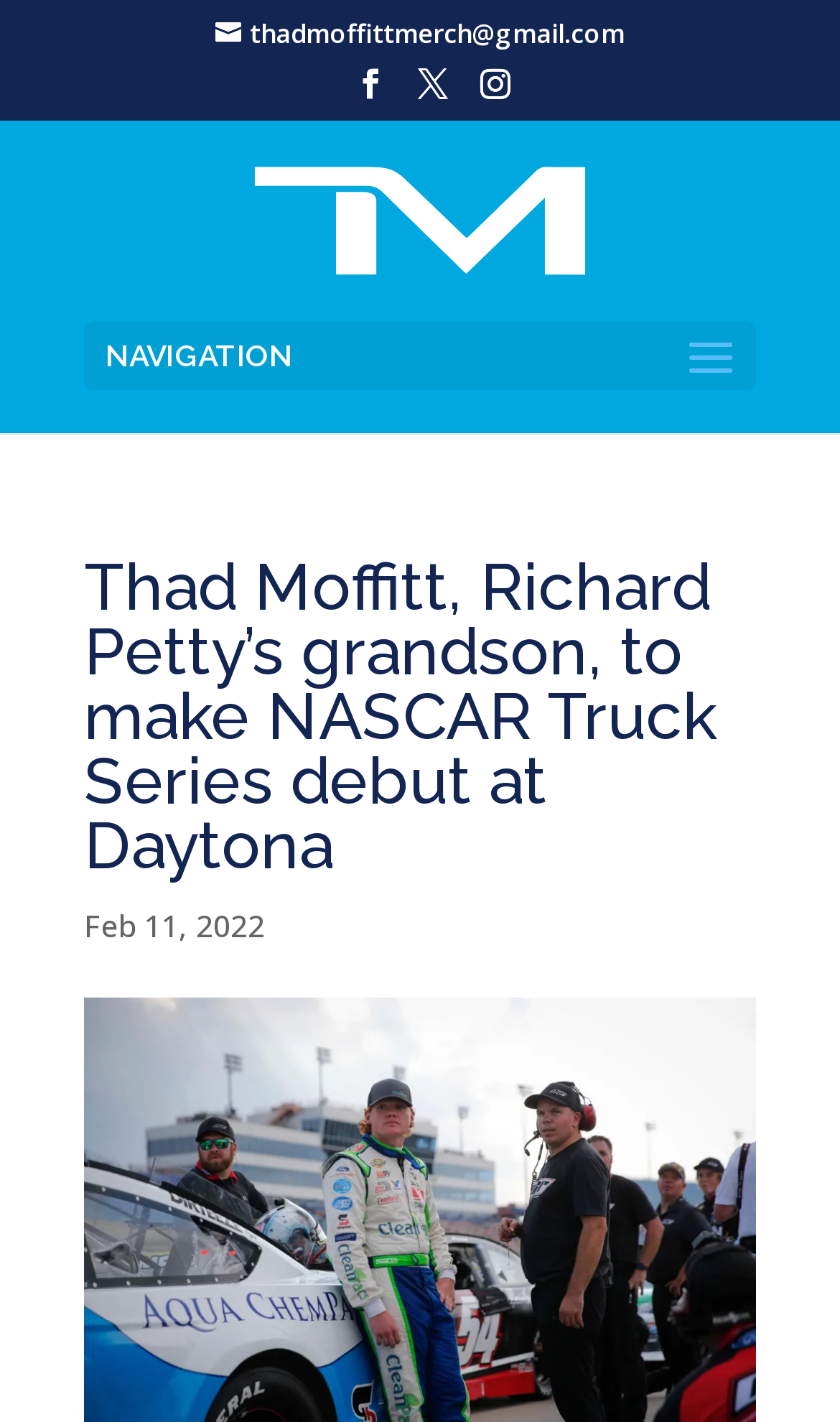What is the name of the NASCAR driver?
Please provide a full and detailed response to the question.

The answer can be found by looking at the link element with the text 'Thad Moffitt' and the image element with the same text, which suggests that Thad Moffitt is the main subject of the webpage.